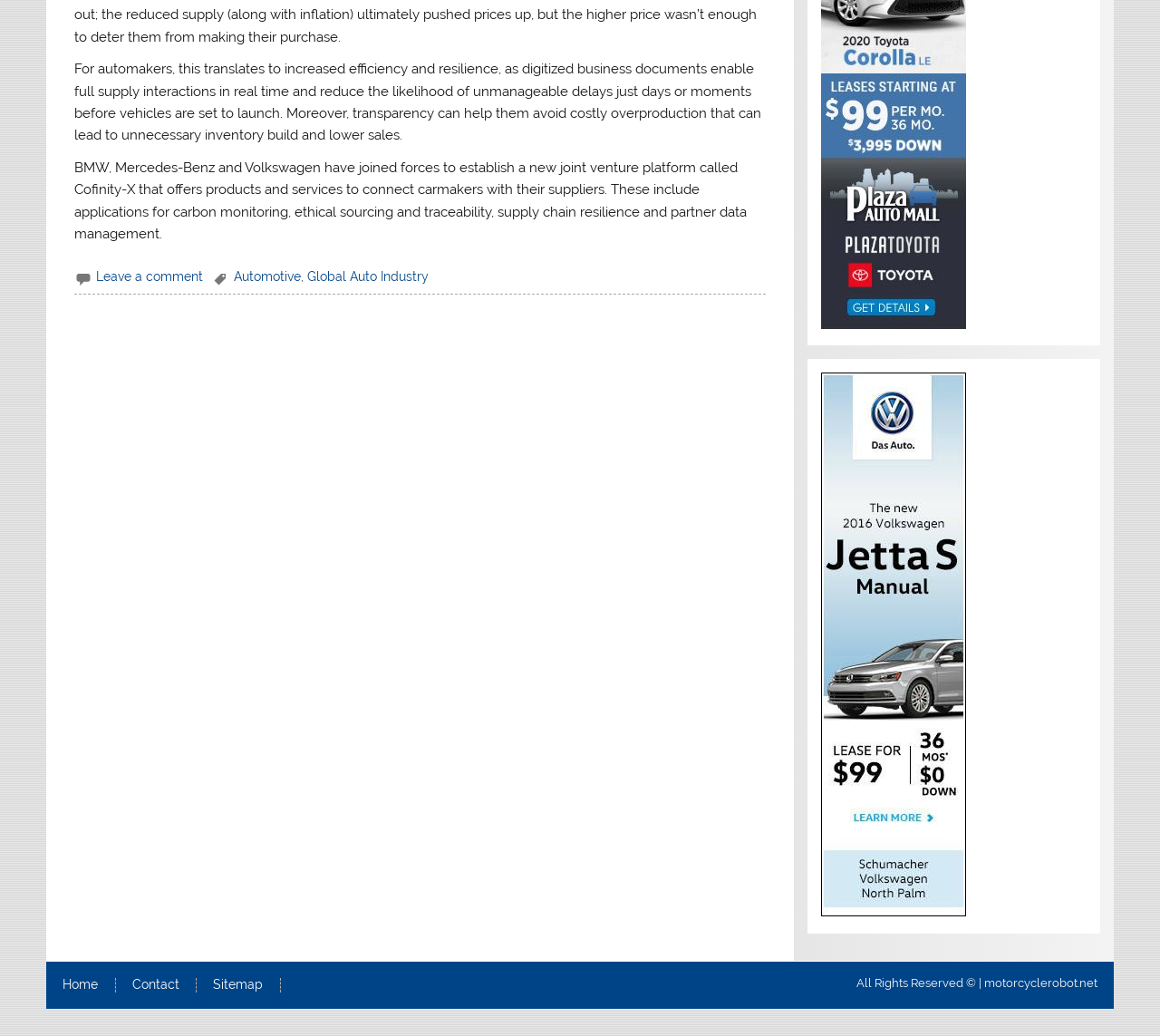Please determine the bounding box coordinates for the UI element described here. Use the format (top-left x, top-left y, bottom-right x, bottom-right y) with values bounded between 0 and 1: parent_node: Ads

[0.708, 0.305, 0.833, 0.321]